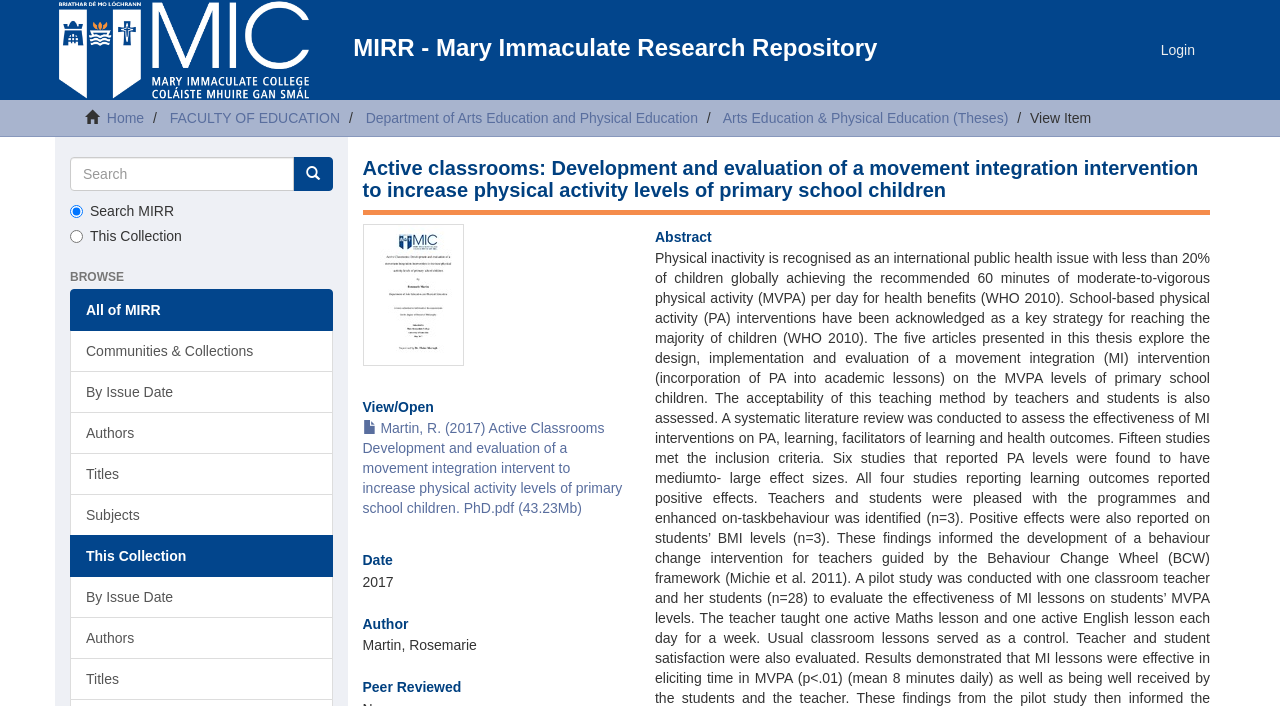Using the details in the image, give a detailed response to the question below:
What is the size of the thesis PDF?

I found the answer by looking at the link element with the text 'Martin, R. (2017) Active Classrooms Development and evaluation of a movement integration intervent to increase physical activity levels of primary school children. PhD.pdf (43.23Mb)' located at [0.283, 0.595, 0.486, 0.731]. The size of the thesis PDF is part of the link text.